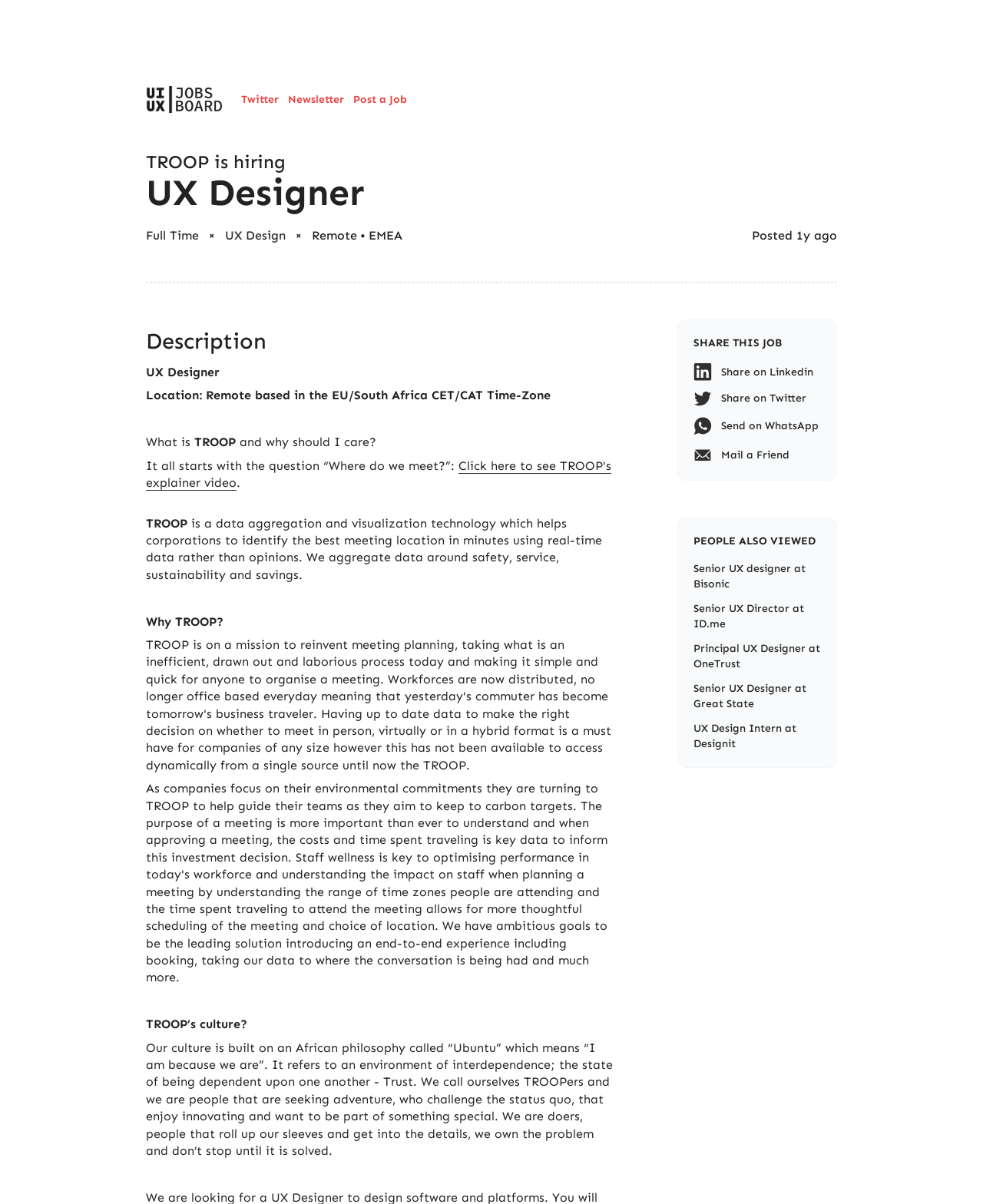Extract the main heading from the webpage content.

TROOP is hiring
UX Designer